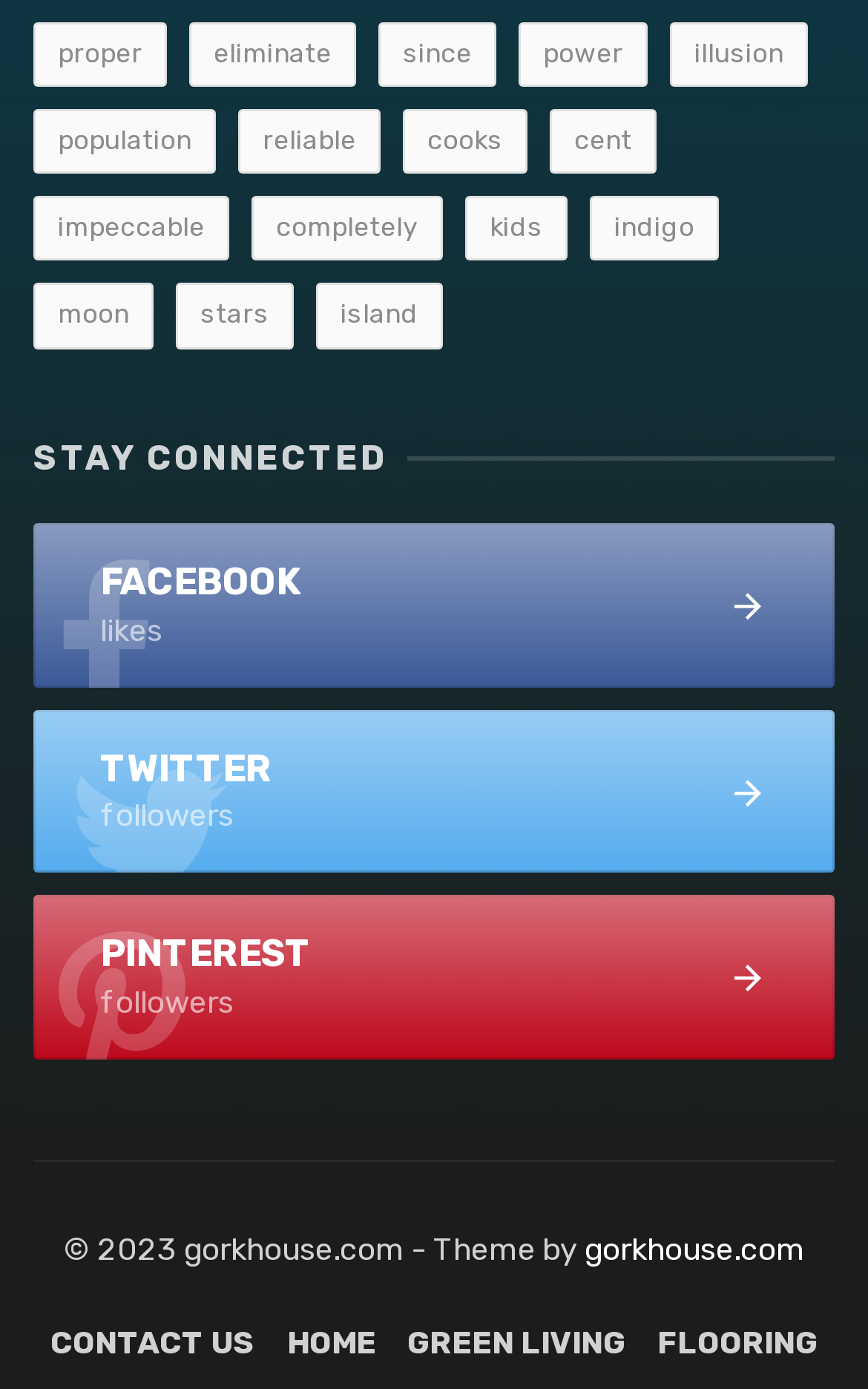Please identify the bounding box coordinates of the element's region that needs to be clicked to fulfill the following instruction: "Share on facebook". The bounding box coordinates should consist of four float numbers between 0 and 1, i.e., [left, top, right, bottom].

None